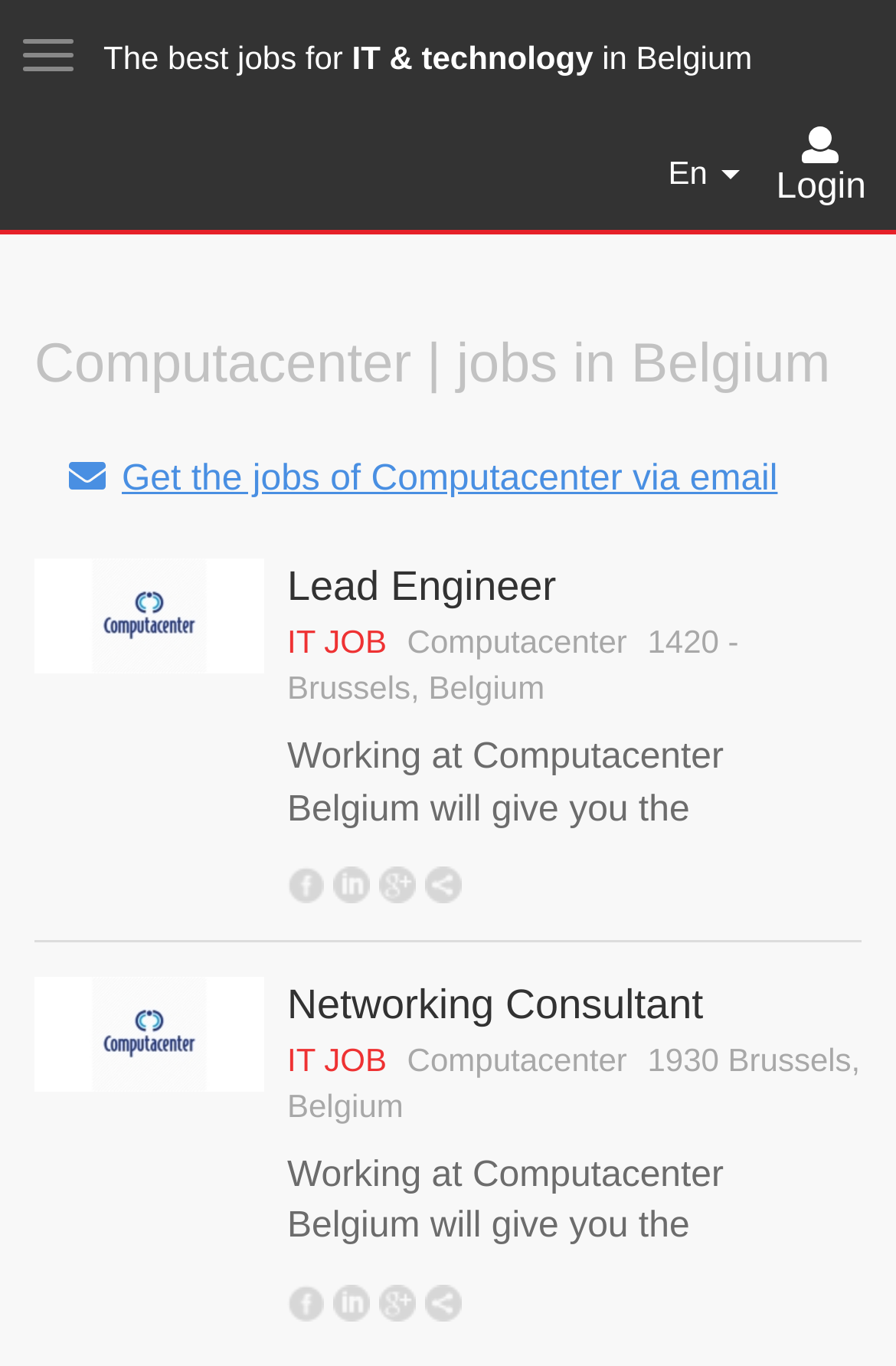Identify the bounding box coordinates for the UI element mentioned here: "Rv and camper parts". Provide the coordinates as four float values between 0 and 1, i.e., [left, top, right, bottom].

None